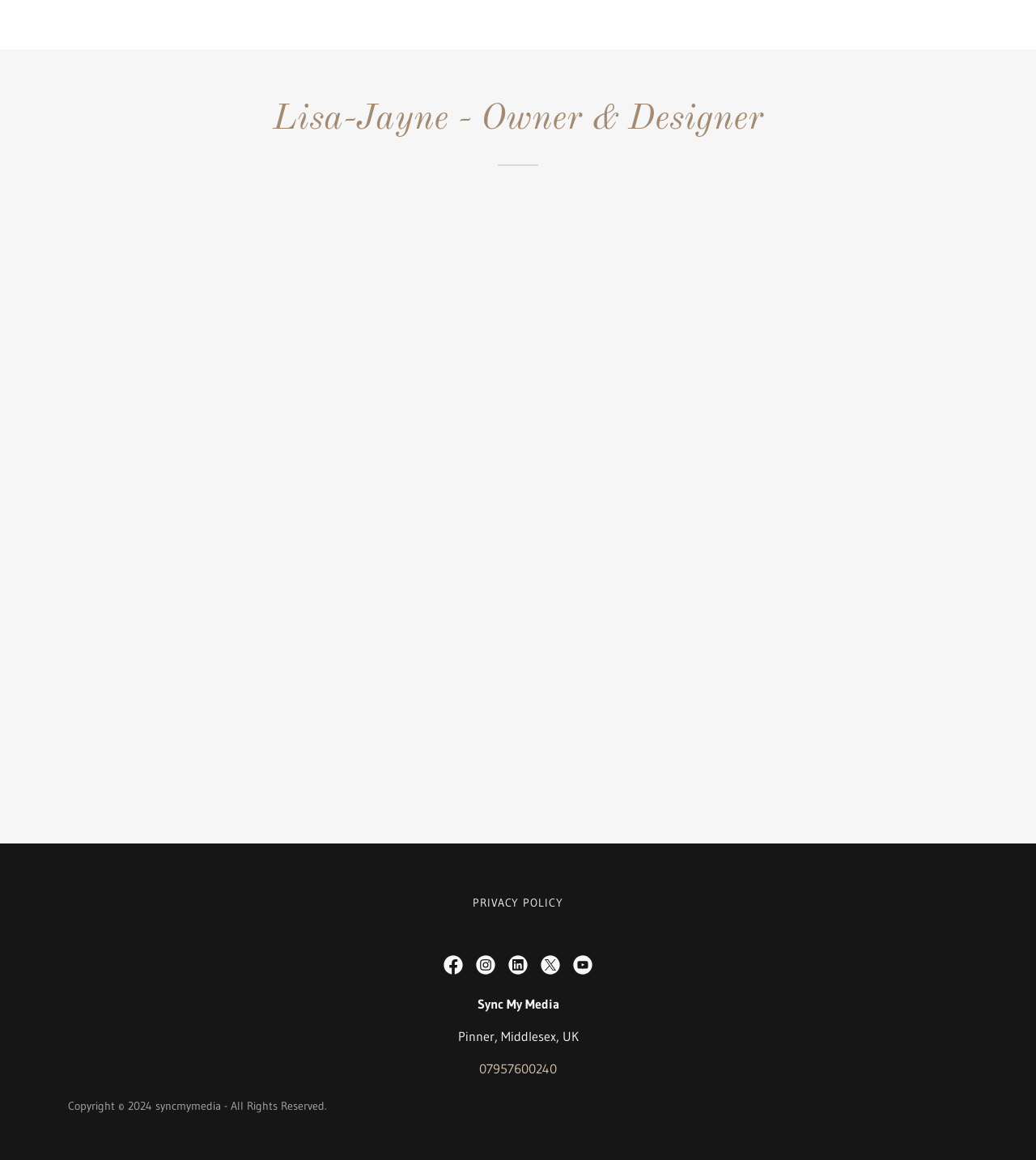What is the copyright information of the webpage?
Please provide a comprehensive answer to the question based on the webpage screenshot.

The copyright information of the webpage can be found in the static text element at the bottom of the webpage, which contains the text 'Copyright 2024 syncmymedia - All Rights Reserved'.